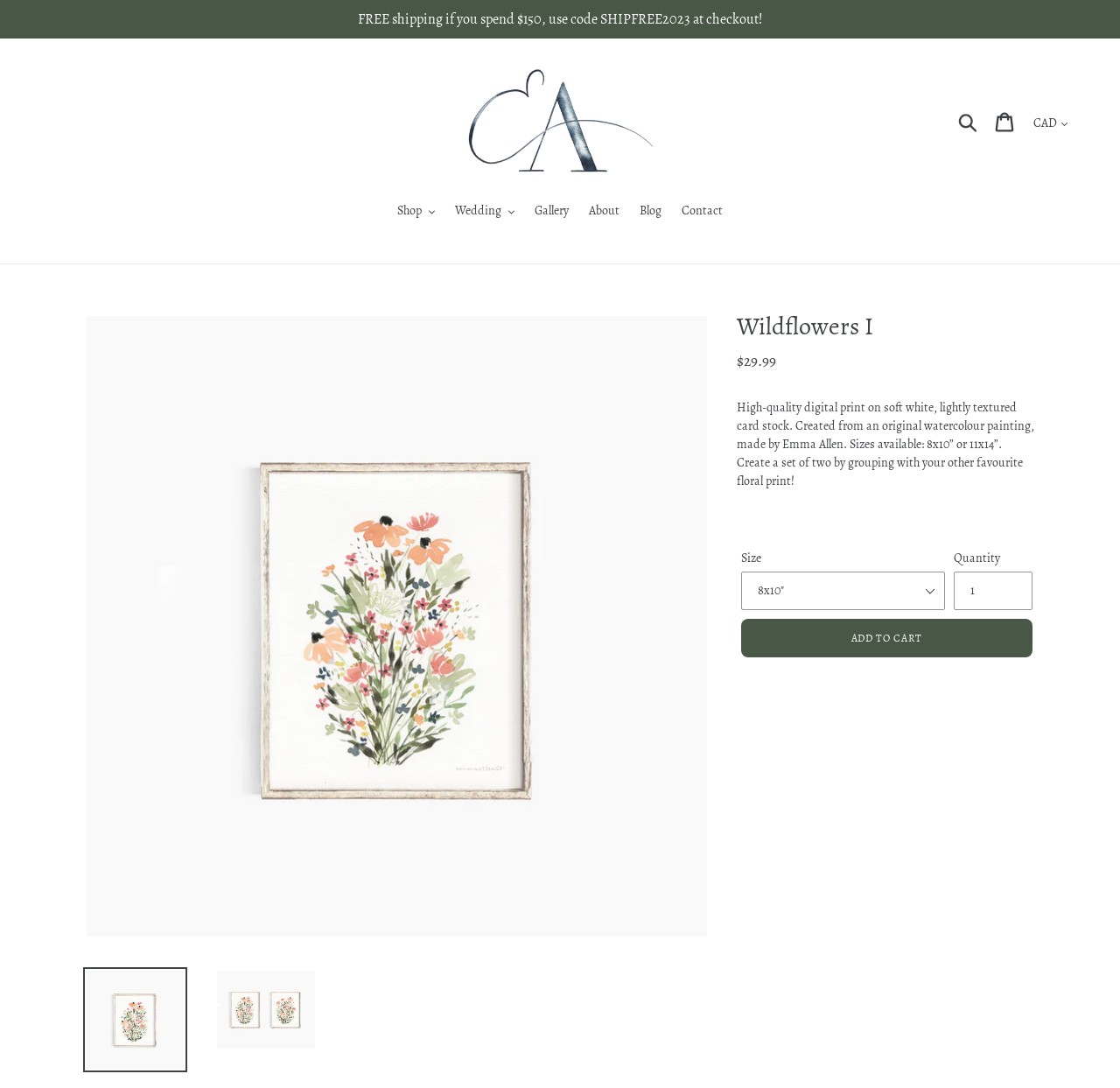Extract the bounding box coordinates for the HTML element that matches this description: "Contact". The coordinates should be four float numbers between 0 and 1, i.e., [left, top, right, bottom].

[0.601, 0.185, 0.653, 0.205]